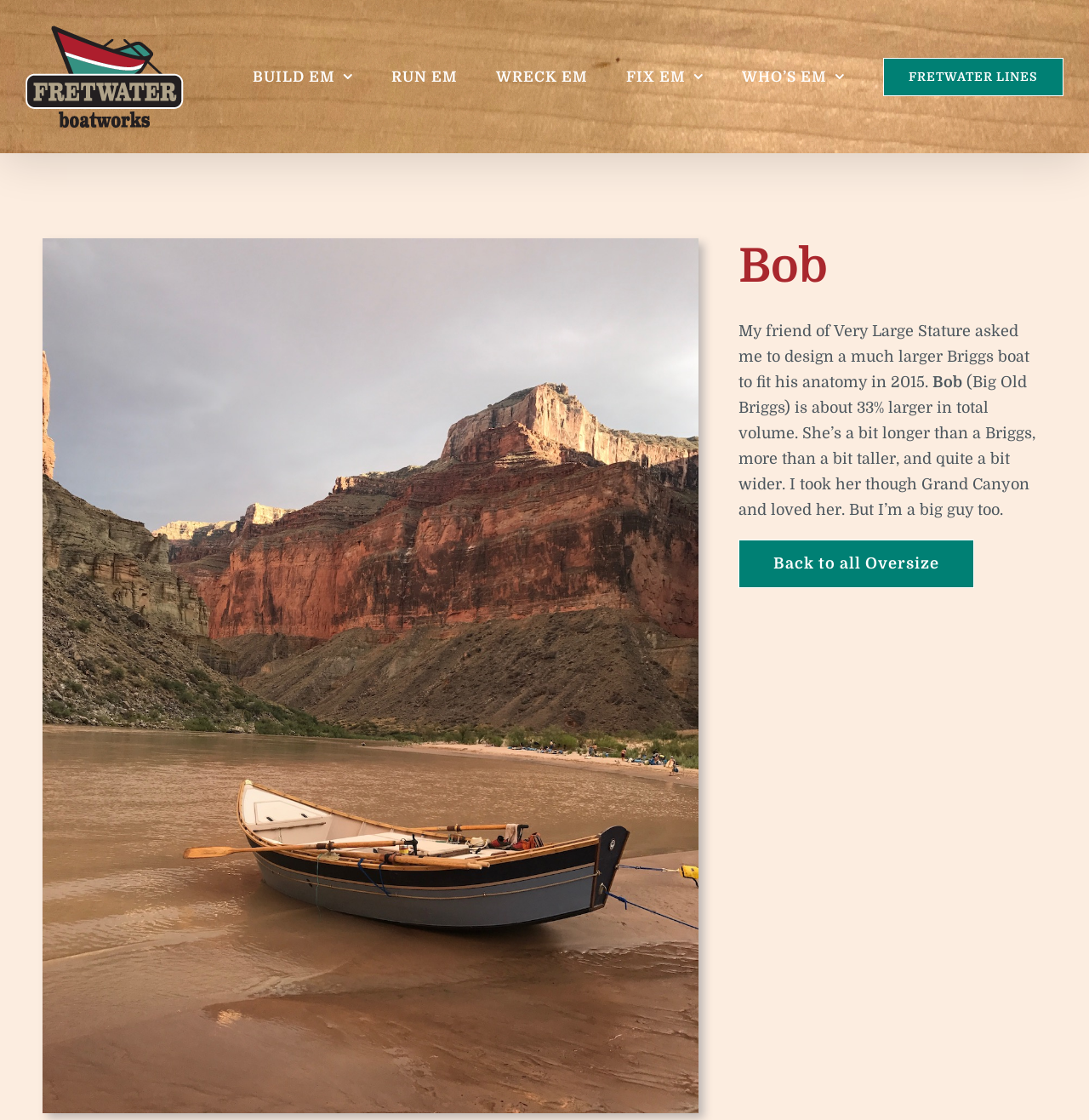Locate the bounding box of the UI element with the following description: "Go to Top".

[0.904, 0.946, 0.941, 0.973]